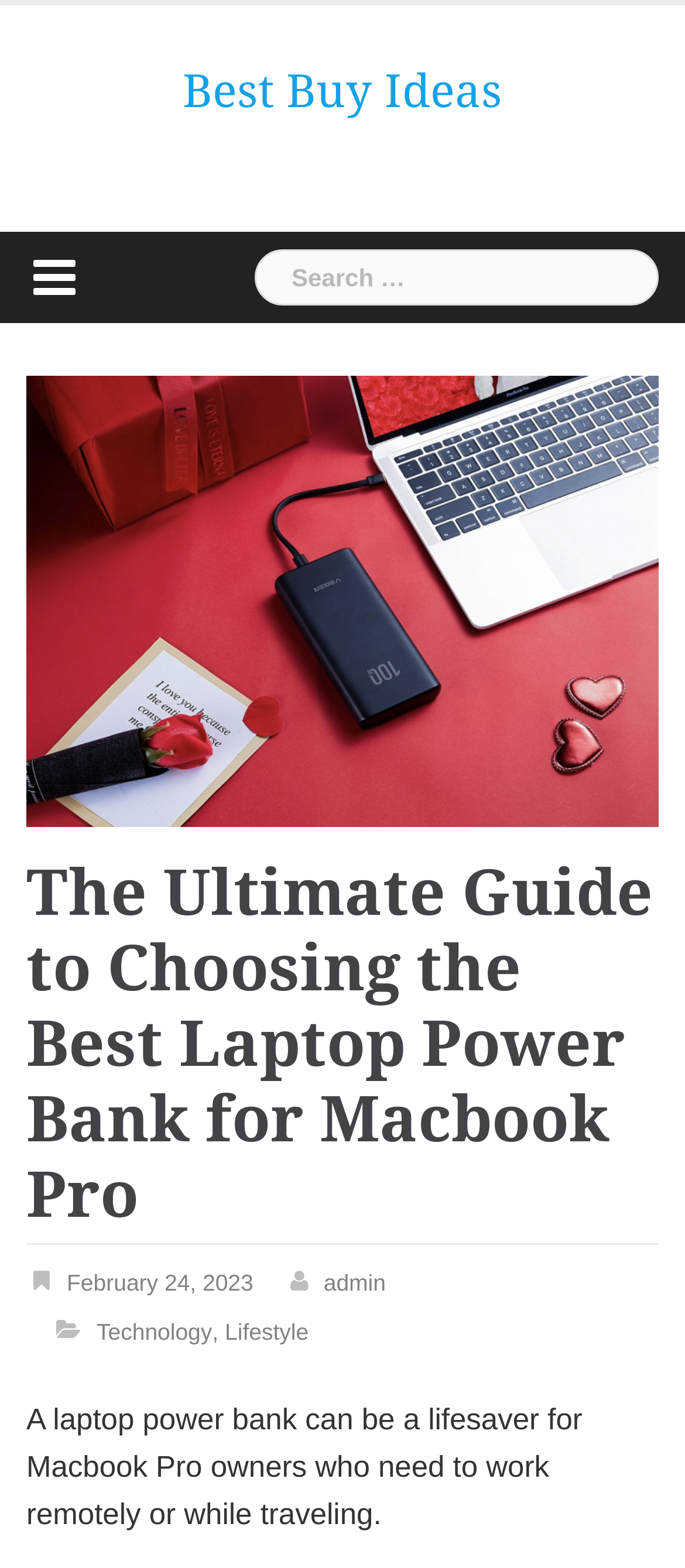What is the author of the latest article?
Examine the webpage screenshot and provide an in-depth answer to the question.

I found the author of the latest article by looking at the link element below the main heading, which says 'admin'.